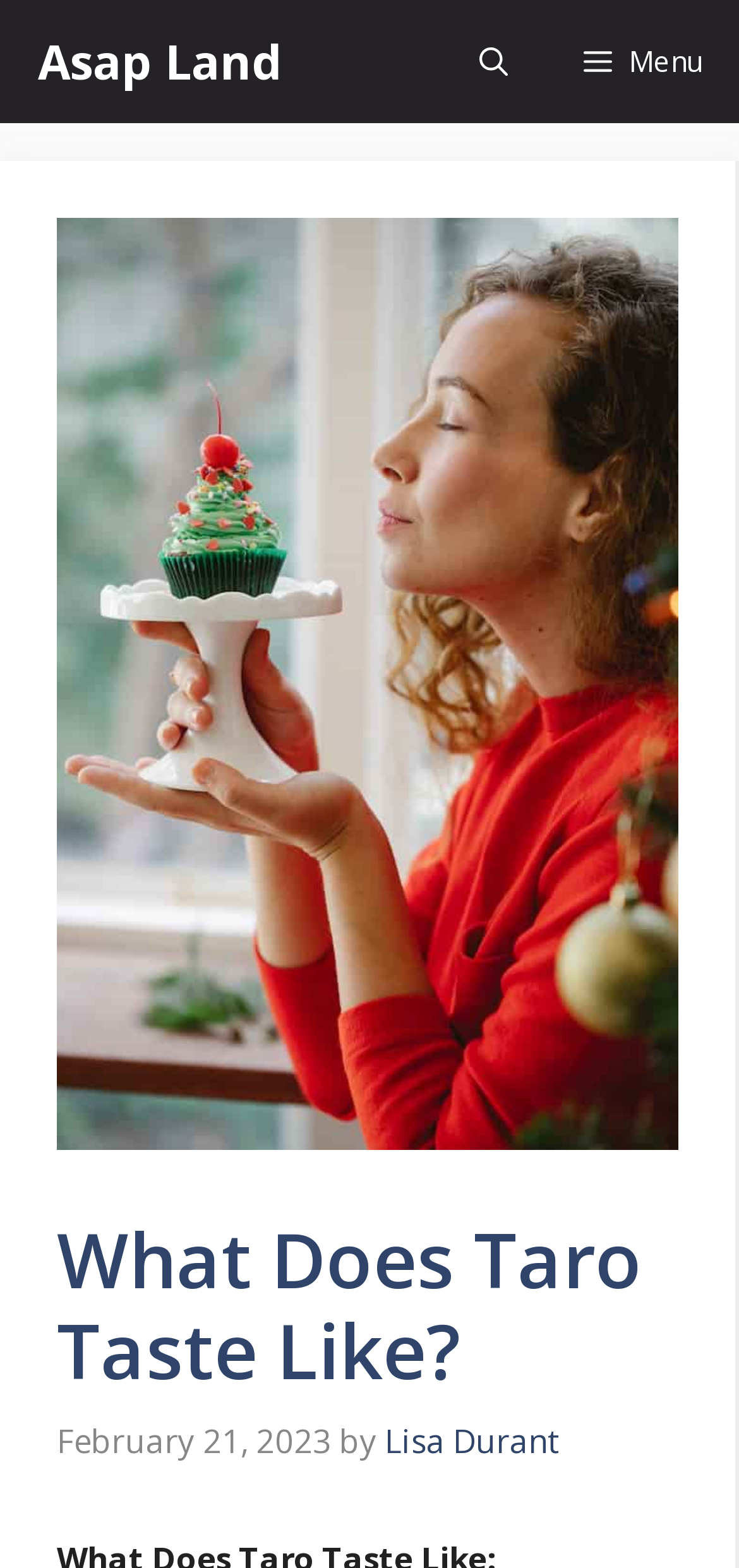Provide a short, one-word or phrase answer to the question below:
What is the name of the website?

Asap Land